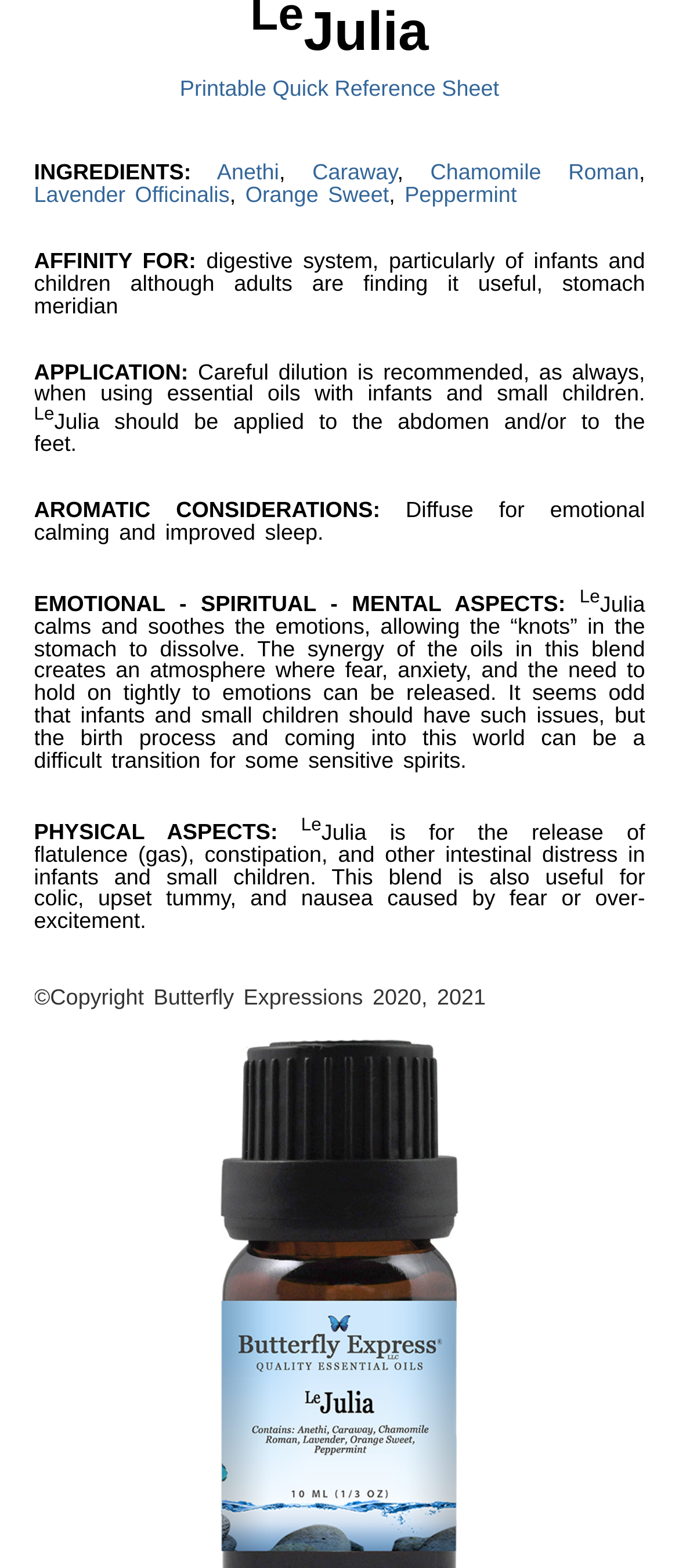Provide the bounding box coordinates for the specified HTML element described in this description: "Anethi". The coordinates should be four float numbers ranging from 0 to 1, in the format [left, top, right, bottom].

[0.32, 0.102, 0.411, 0.118]